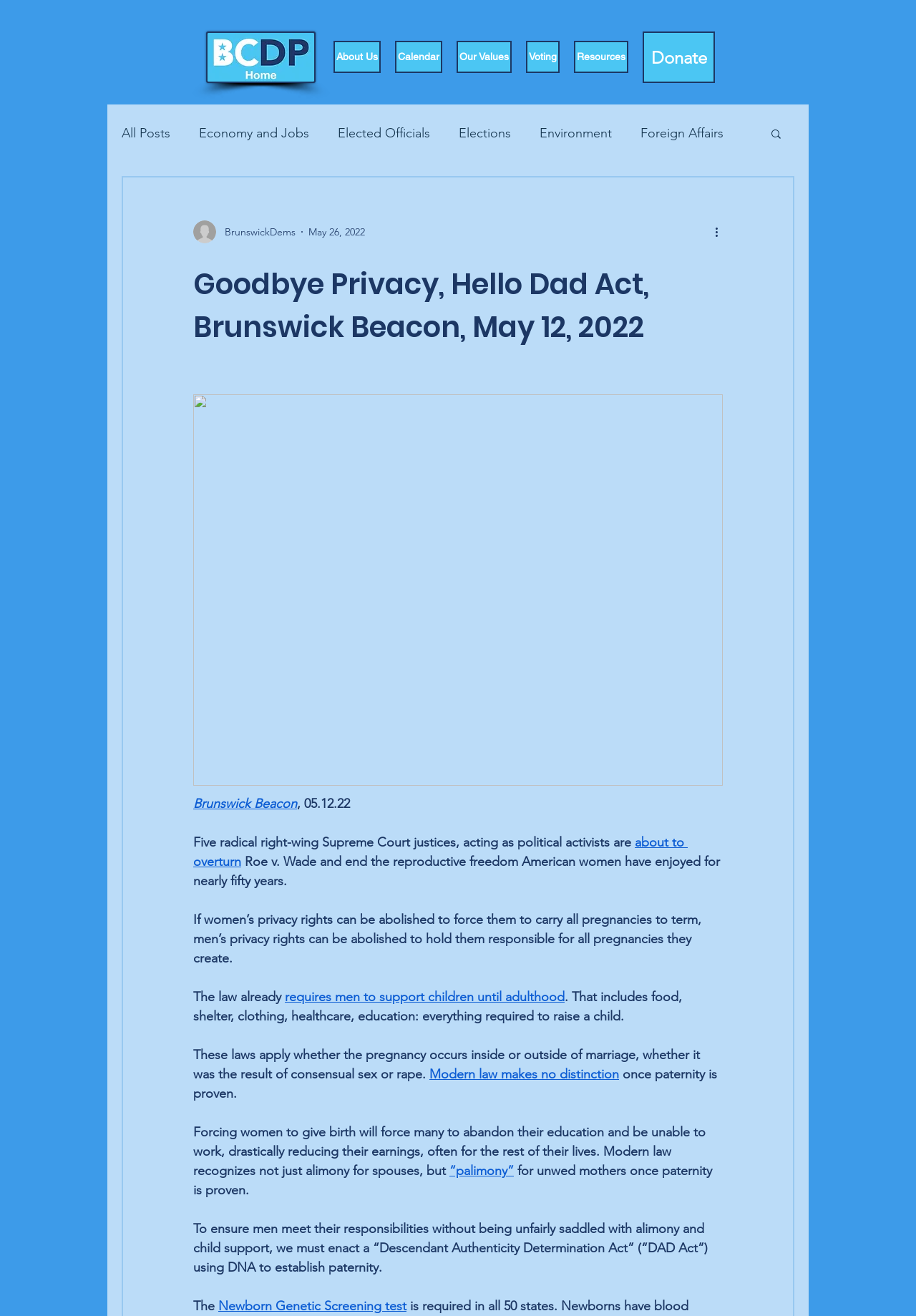Could you determine the bounding box coordinates of the clickable element to complete the instruction: "Visit the Children’s Advocacy Centers of Mississippi website"? Provide the coordinates as four float numbers between 0 and 1, i.e., [left, top, right, bottom].

None